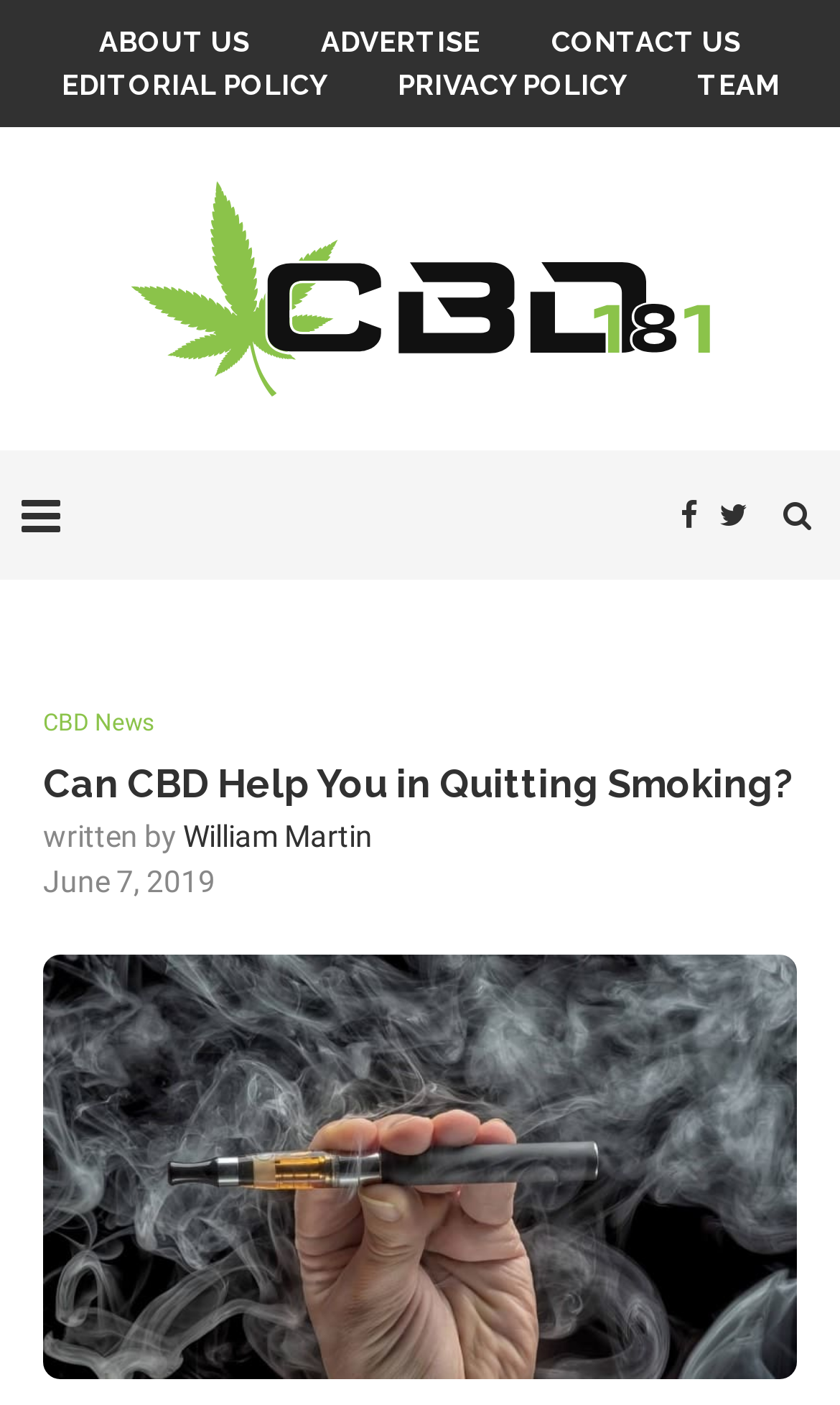Please answer the following question using a single word or phrase: 
When was the article published?

June 7, 2019